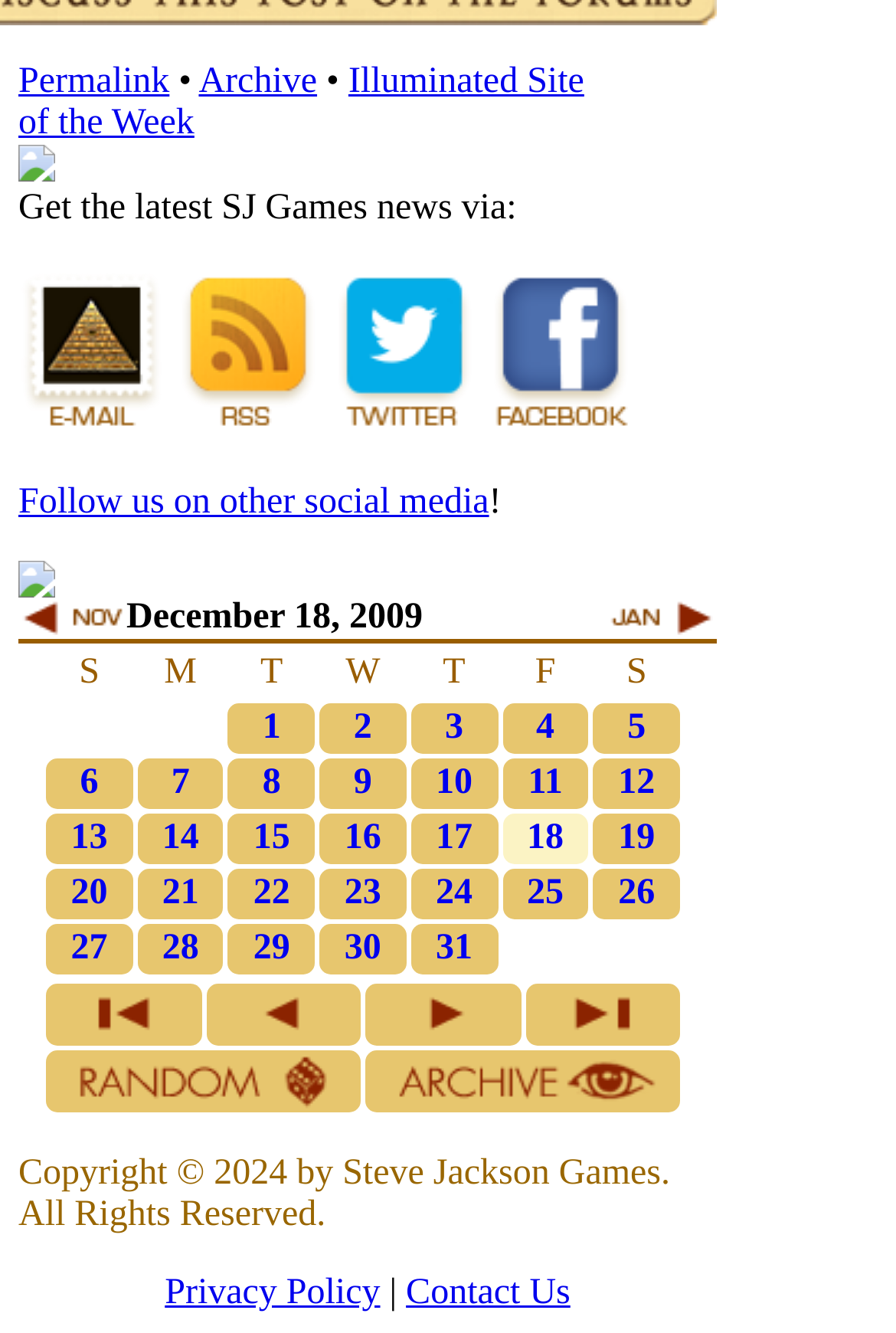How many days are listed in the calendar?
Provide an in-depth and detailed answer to the question.

I counted the number of links in the table, which are numbered from 1 to 20. There are 20 days listed in the calendar.